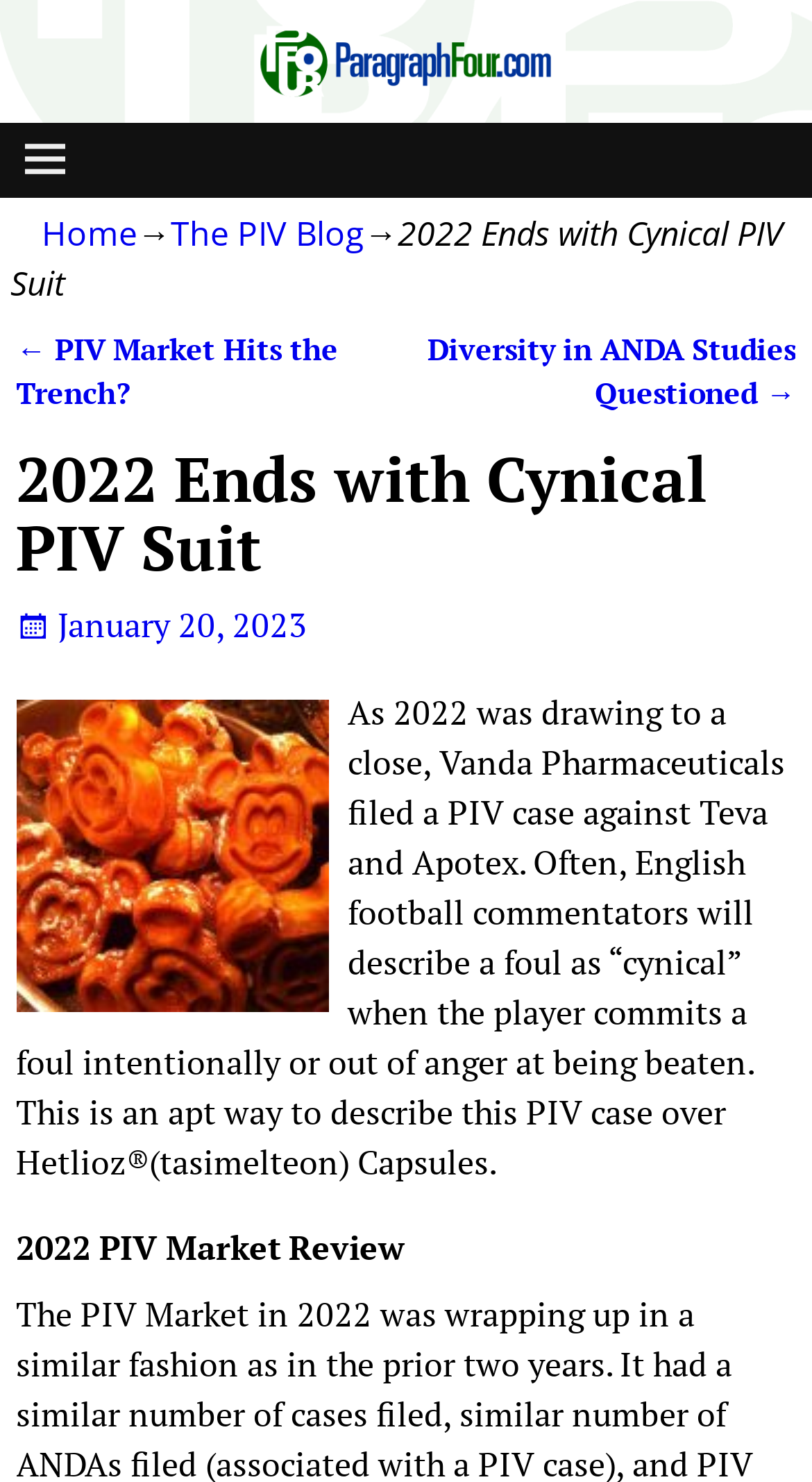Give a short answer to this question using one word or a phrase:
What is the title of the current post?

2022 Ends with Cynical PIV Suit